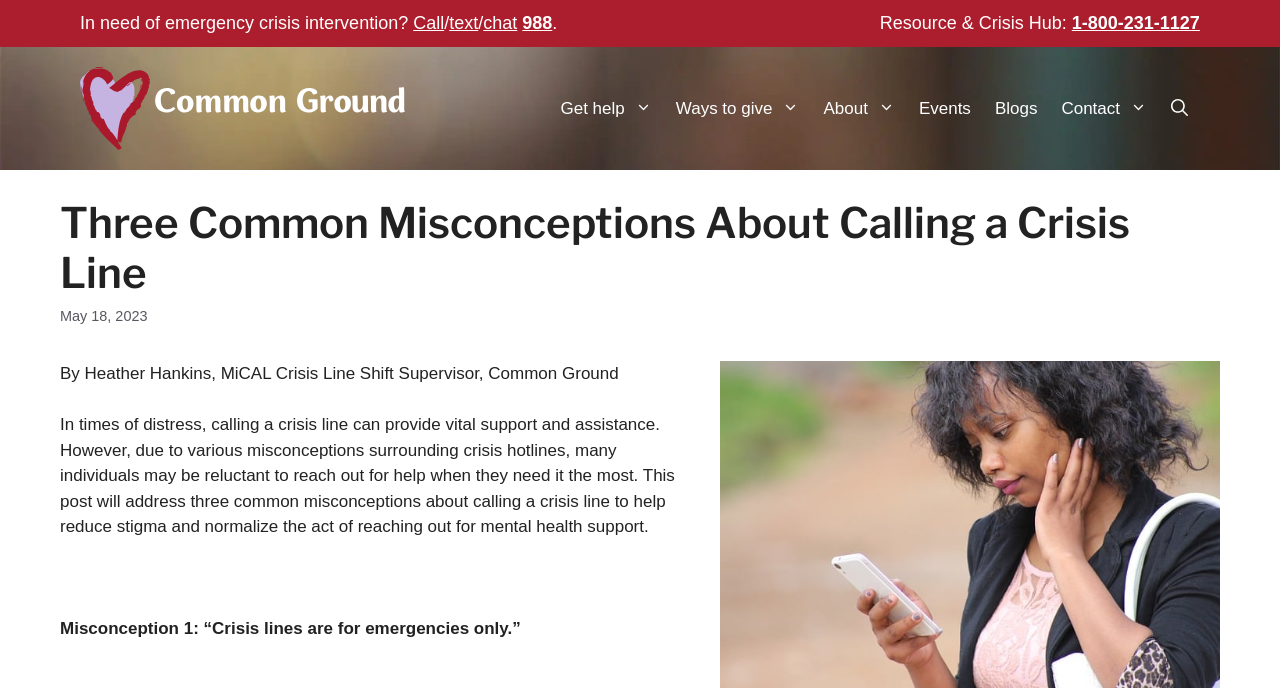Please provide the bounding box coordinate of the region that matches the element description: Ways to give. Coordinates should be in the format (top-left x, top-left y, bottom-right x, bottom-right y) and all values should be between 0 and 1.

[0.519, 0.118, 0.634, 0.197]